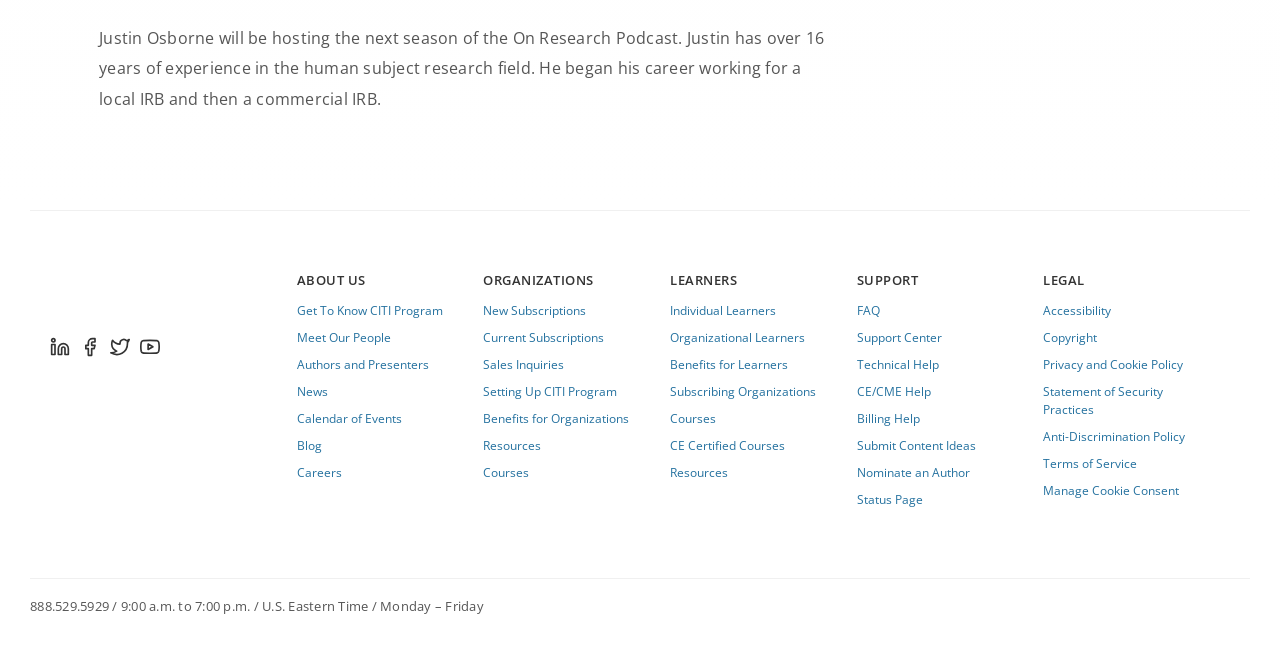Locate the bounding box coordinates of the clickable part needed for the task: "Get help from the Support Center".

[0.669, 0.51, 0.801, 0.537]